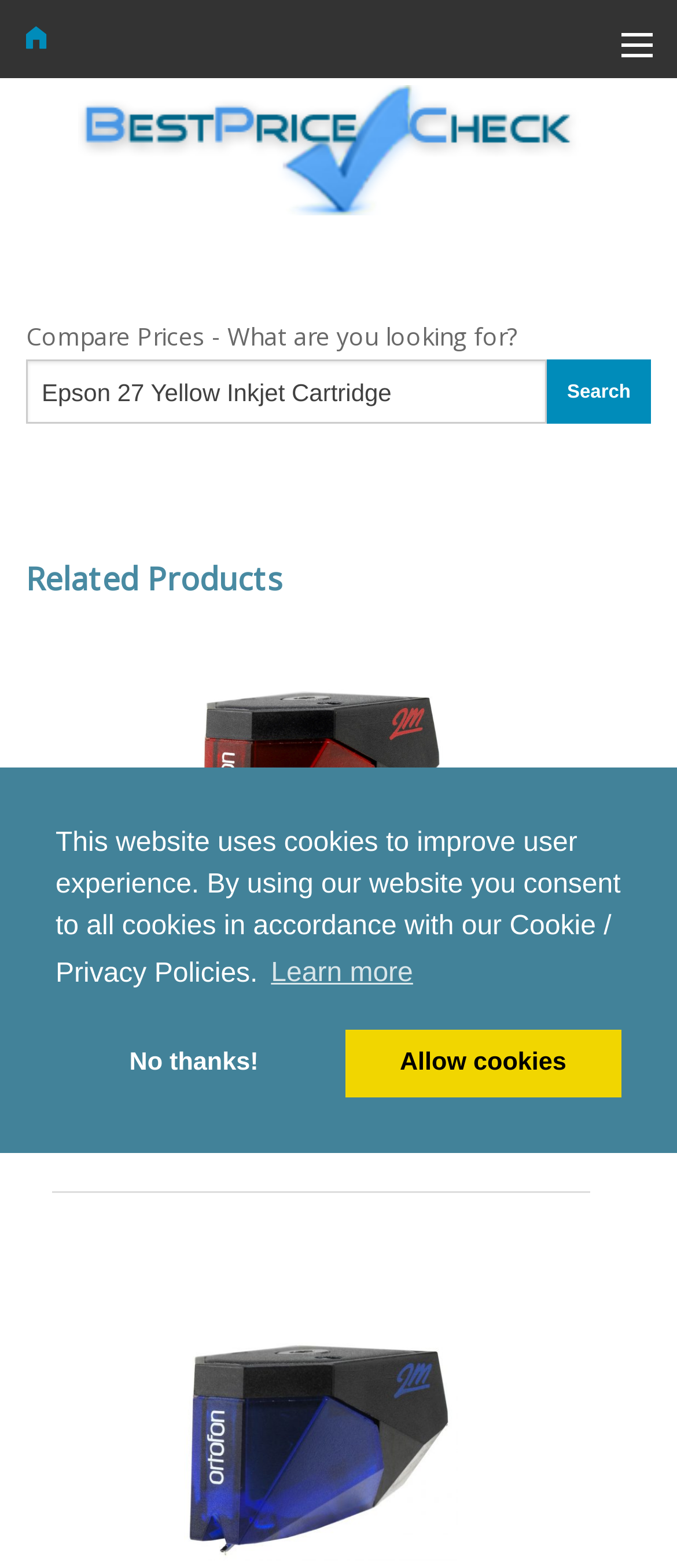Please locate the clickable area by providing the bounding box coordinates to follow this instruction: "Click on the BestPriceCheck.co.uk logo".

[0.115, 0.095, 0.885, 0.112]